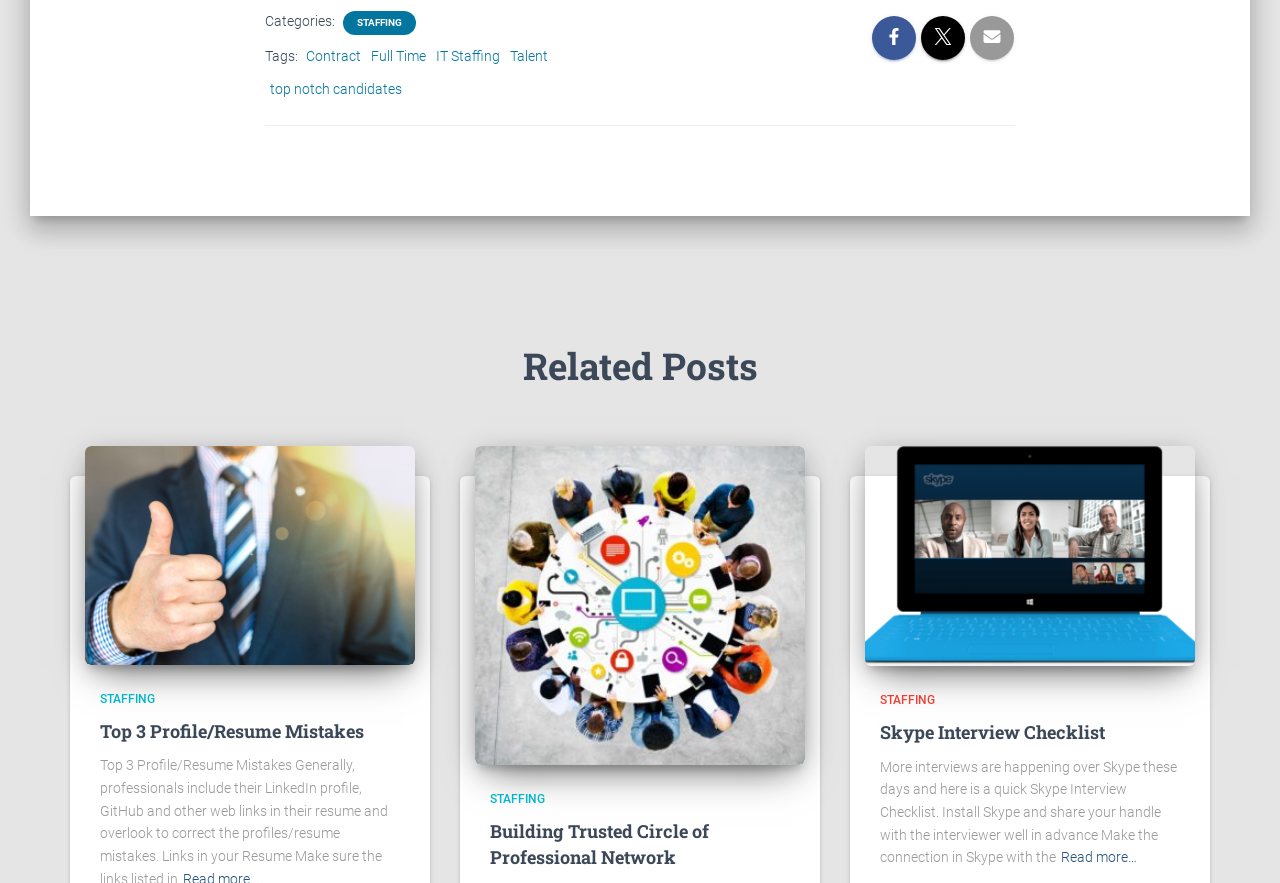Find the bounding box coordinates of the element to click in order to complete this instruction: "Click on the 'STAFFING' category". The bounding box coordinates must be four float numbers between 0 and 1, denoted as [left, top, right, bottom].

[0.277, 0.018, 0.316, 0.034]